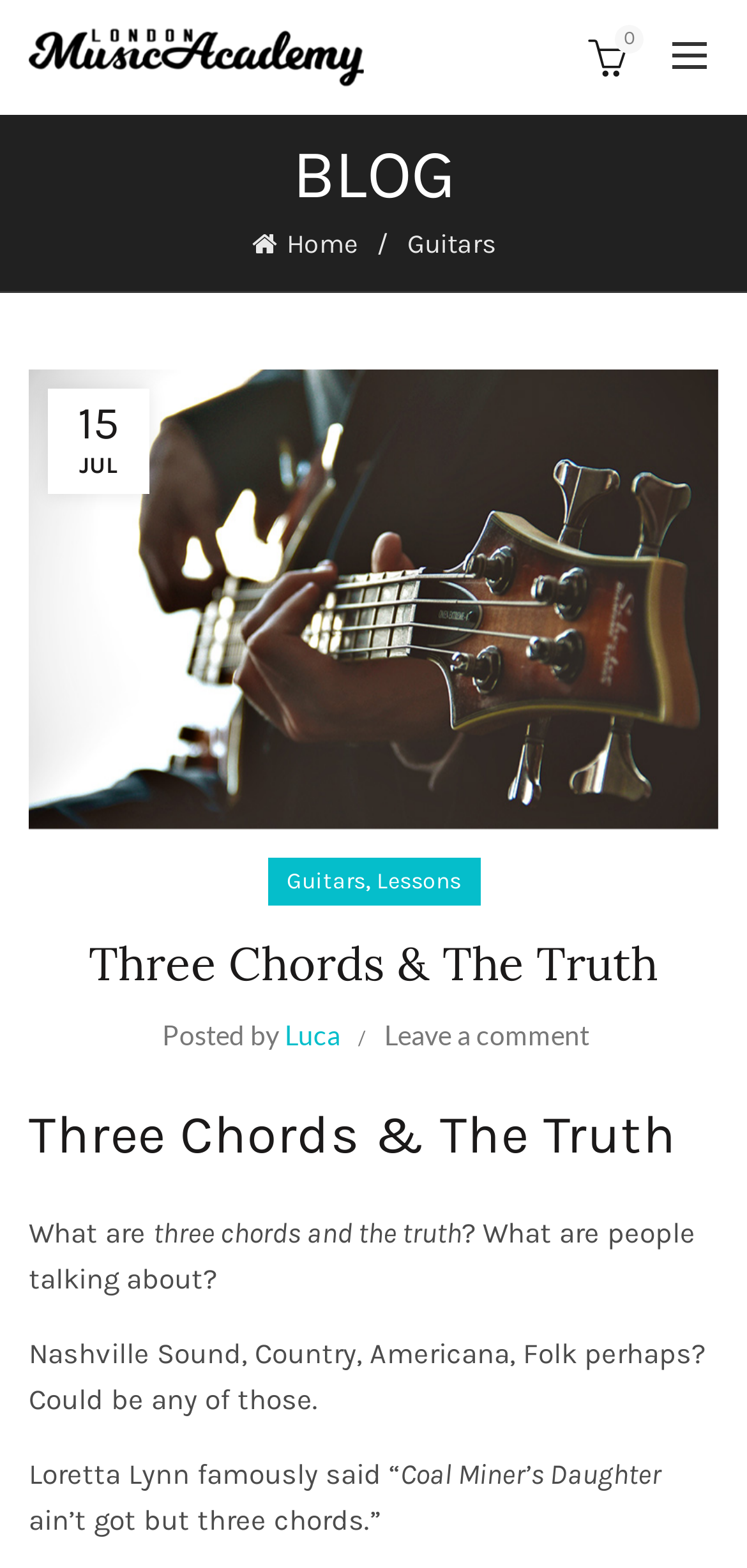Mark the bounding box of the element that matches the following description: "Cart (o) 0 / £0.00".

[0.774, 0.018, 0.851, 0.055]